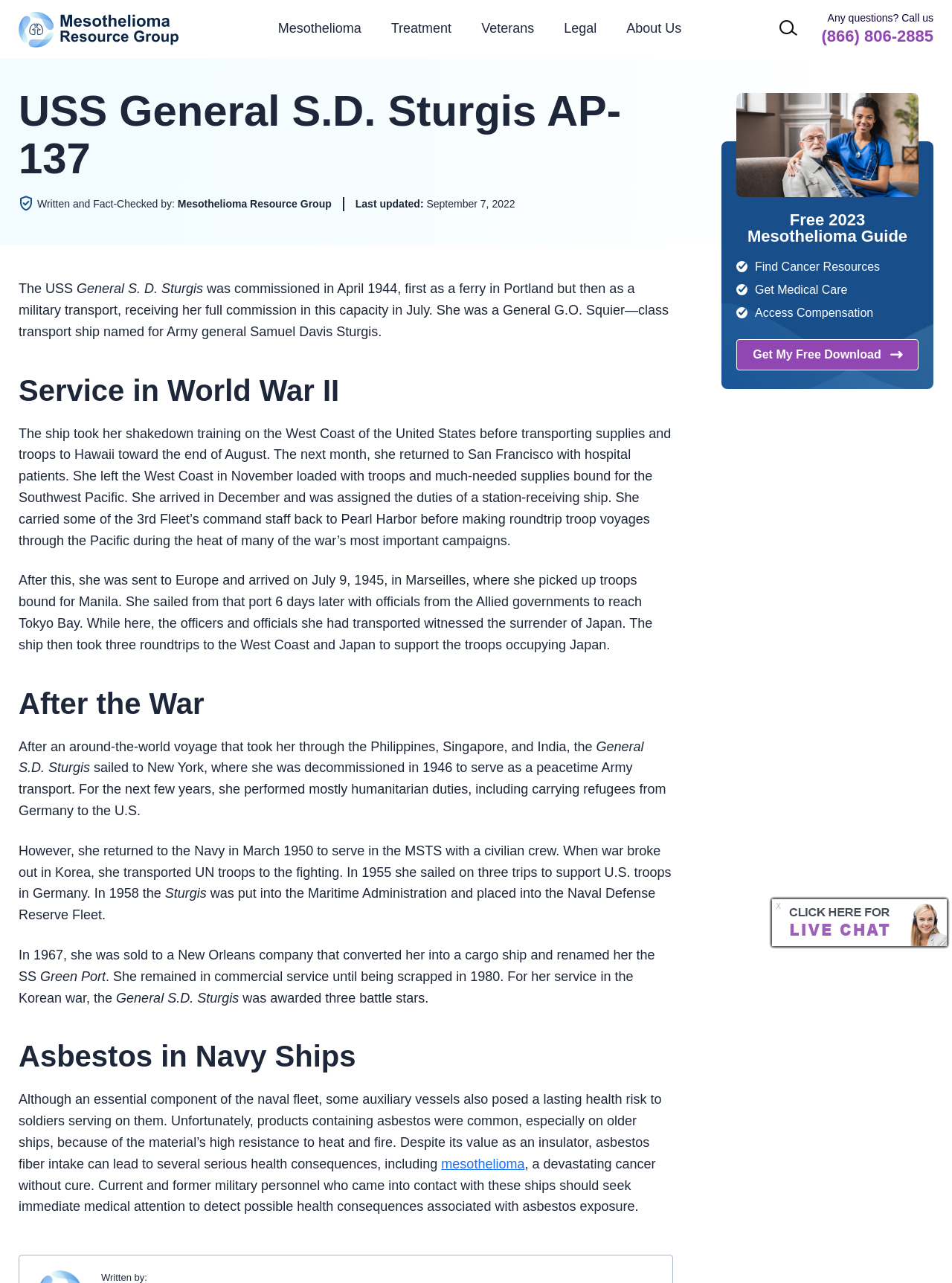Find the bounding box coordinates of the UI element according to this description: "Toggle Search".

[0.808, 0.007, 0.847, 0.036]